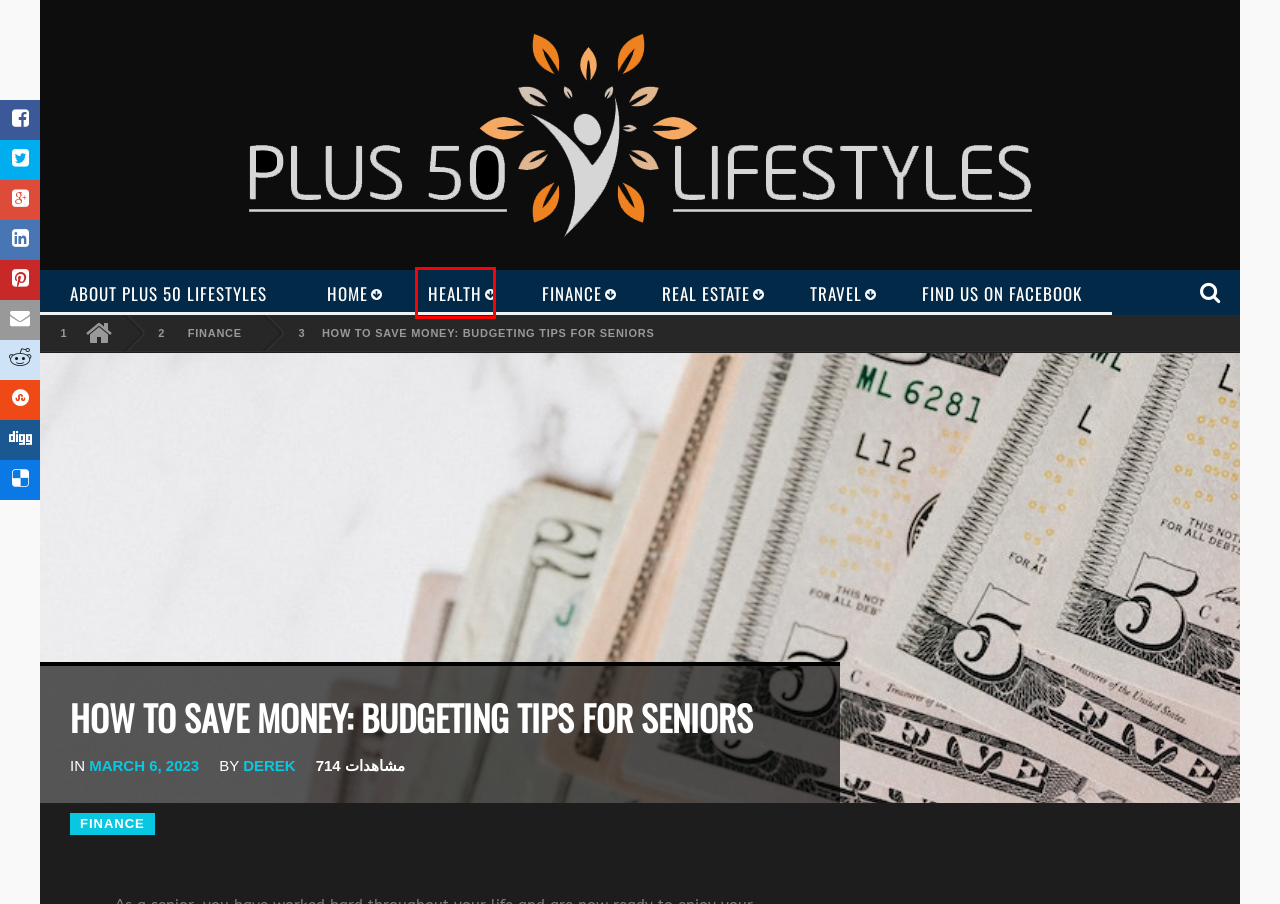You are presented with a screenshot of a webpage with a red bounding box. Select the webpage description that most closely matches the new webpage after clicking the element inside the red bounding box. The options are:
A. About Plus 50 Lifestyles – Plus 50 Lifestyles
B. Travel – Plus 50 Lifestyles
C. Finance – Plus 50 Lifestyles
D. Home – Plus 50 Lifestyles
E. Health – Plus 50 Lifestyles
F. Plus 50 Lifestyles
G. Real Estate – Plus 50 Lifestyles
H. Derek – Plus 50 Lifestyles

E